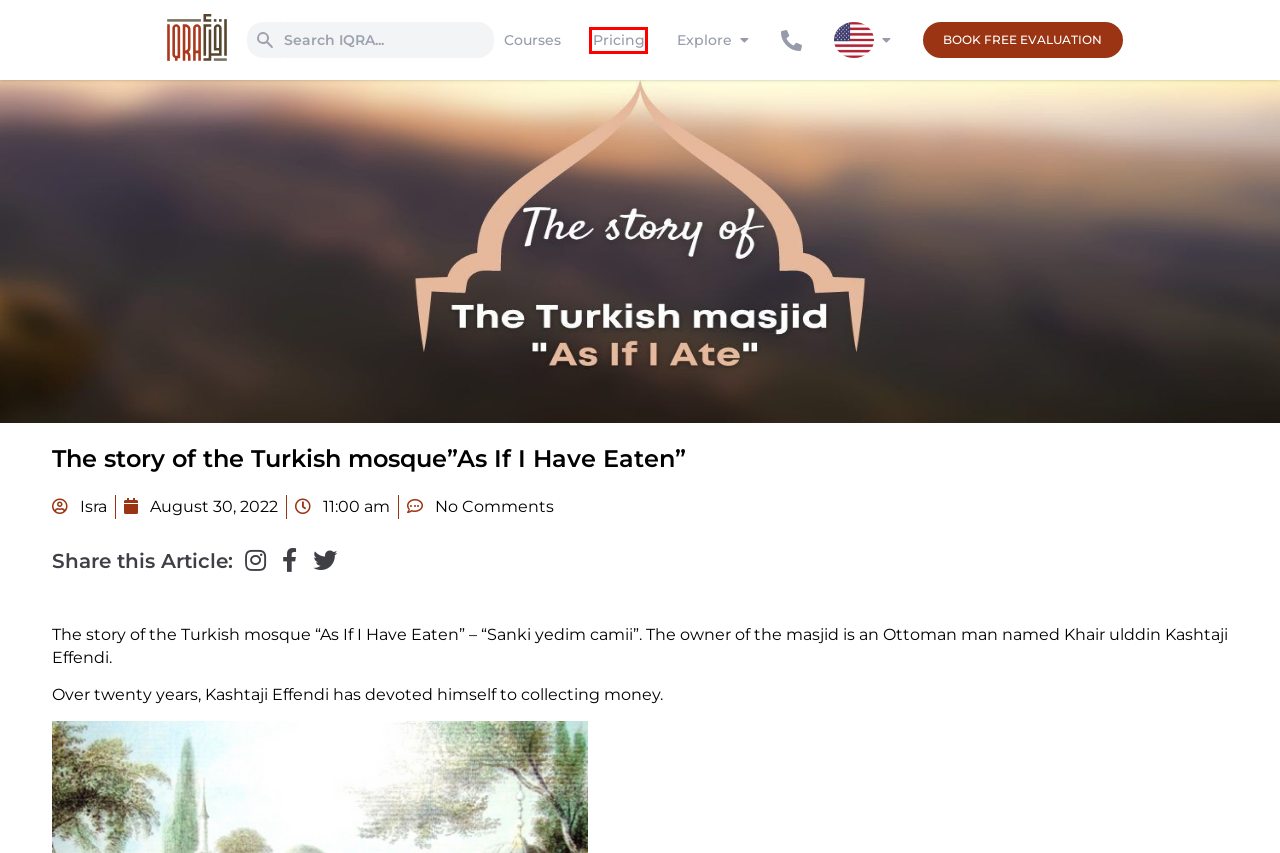You are given a webpage screenshot where a red bounding box highlights an element. Determine the most fitting webpage description for the new page that loads after clicking the element within the red bounding box. Here are the candidates:
A. IQRA Network Help Center
B. Private Online Quran Courses | Pricing | IQRA Network
C. Scholarship - Learn Quran online, Arabic & Islamic Studies Online | IQRA Network
D. Quran recitation and Tajweed course | Online Quran recitation
E. Hadith Course | IQRA Network
F. Celebrating Eid al-Adha Feast of the Sacrifice and Festive Foods| IQRA Network
G. Learn Quran, Arabic & Islamic Studies Online | IQRA Network
H. Join IQRA Network | Learn Quran Online | IQRA Network

B